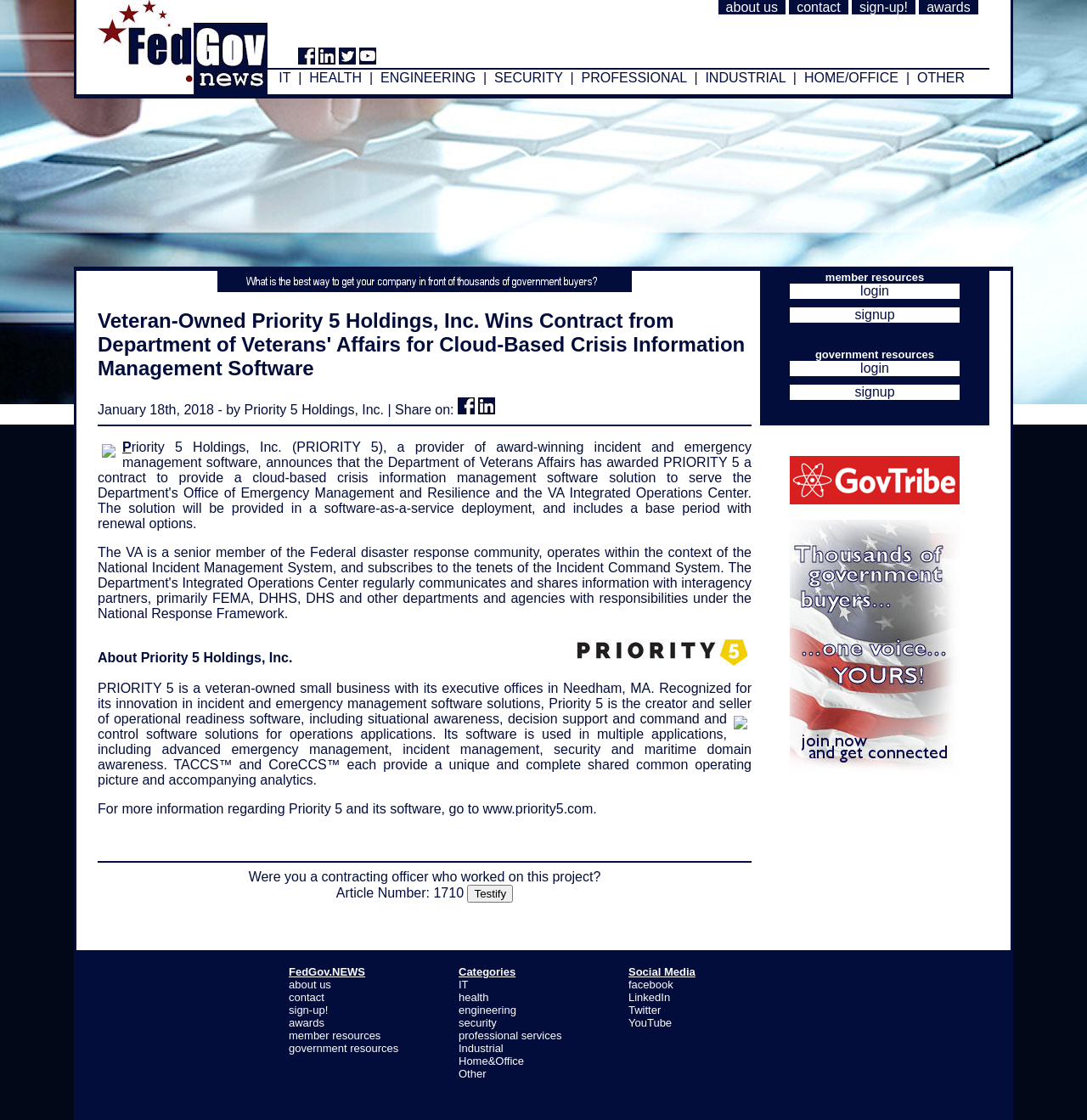Specify the bounding box coordinates for the region that must be clicked to perform the given instruction: "Click the 'Arcade-Panel-16-mid.ems' link".

None